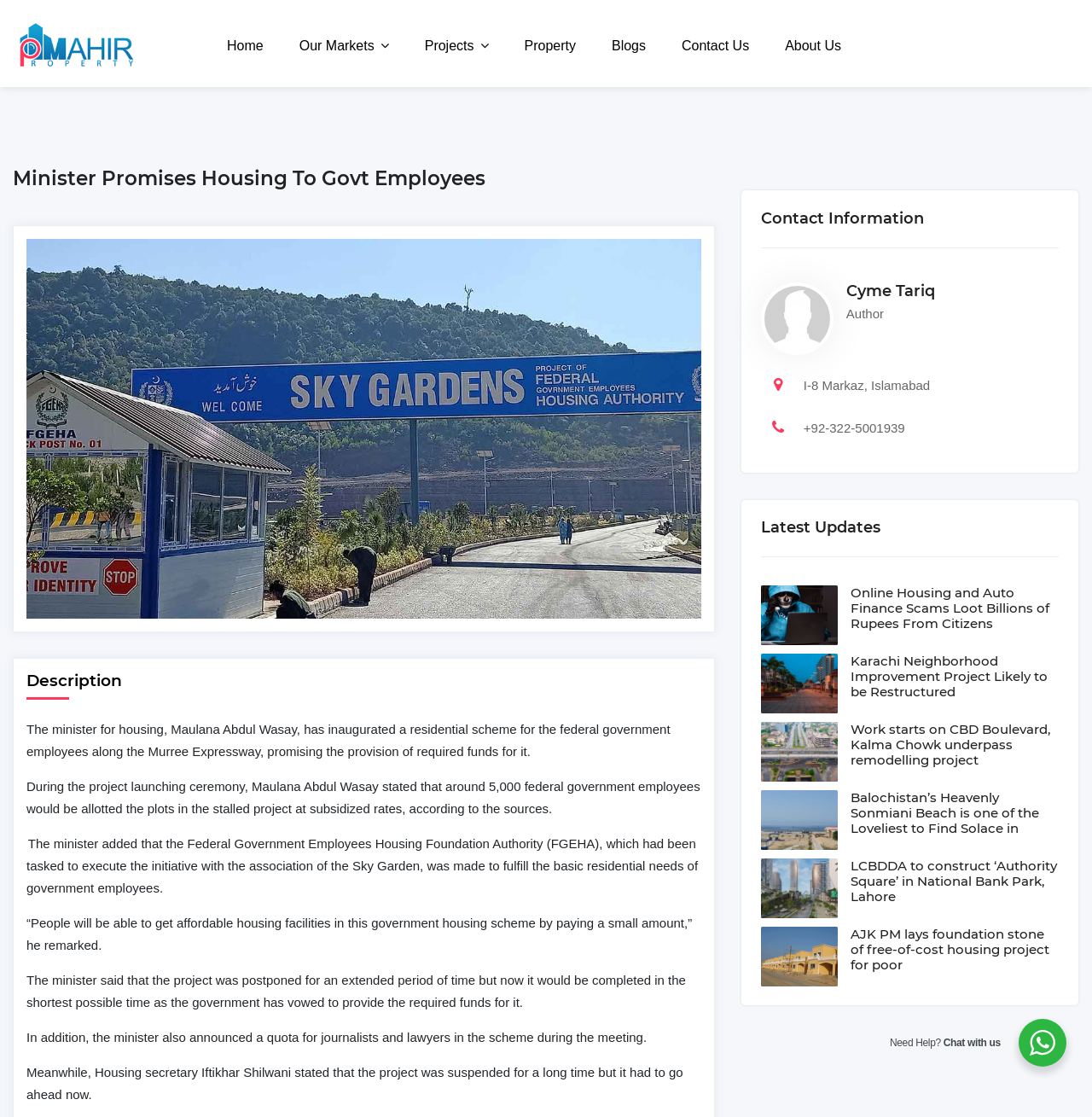Using the information in the image, could you please answer the following question in detail:
What is the title of the news article?

The title of the news article is mentioned in the heading element with ID 520, which is 'Minister Promises Housing To Govt Employees'.